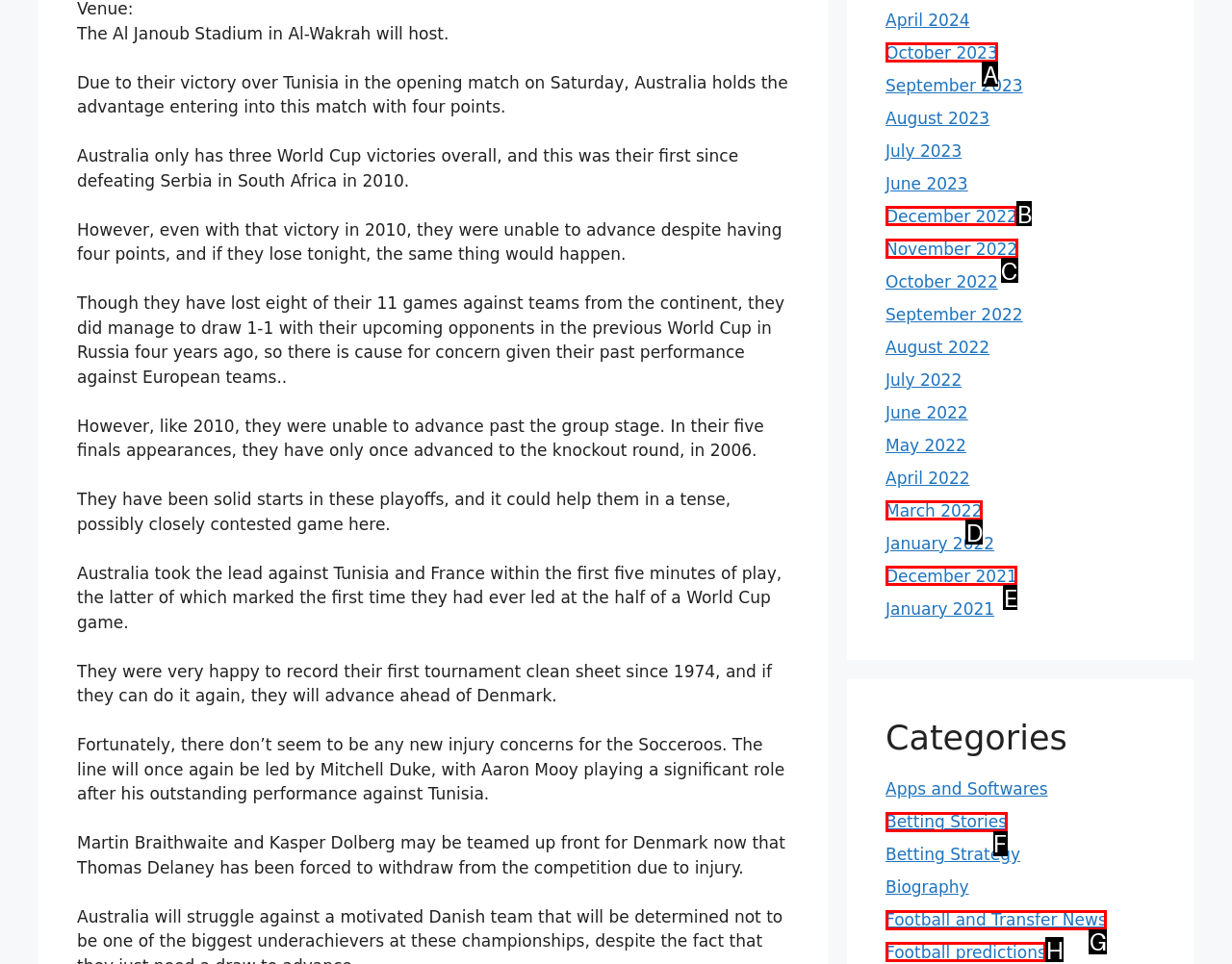Which UI element's letter should be clicked to achieve the task: View Football predictions
Provide the letter of the correct choice directly.

H